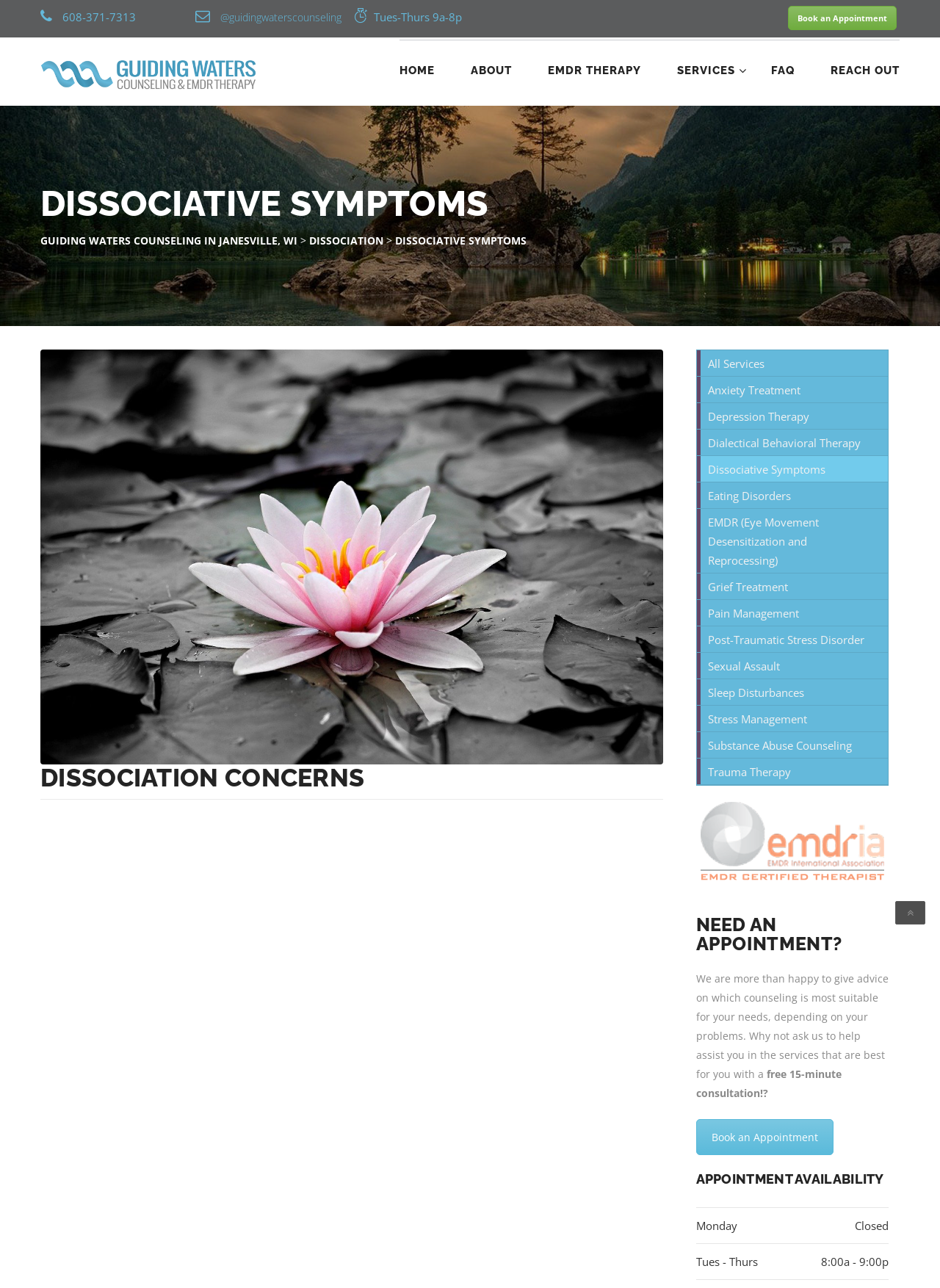Locate the bounding box coordinates of the area where you should click to accomplish the instruction: "Get a free 15-minute consultation".

[0.74, 0.869, 0.886, 0.897]